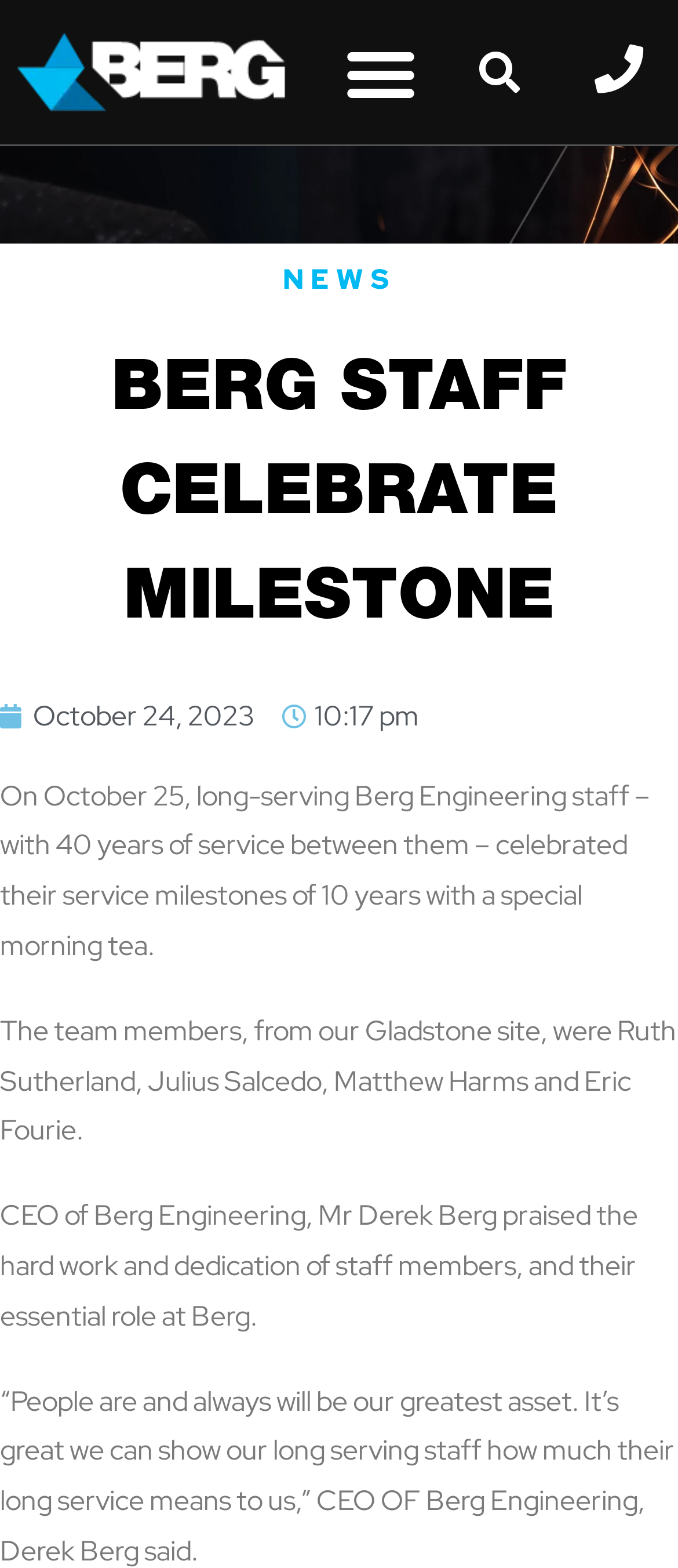Give a comprehensive overview of the webpage, including key elements.

The webpage appears to be a news article or blog post about Berg Engineering staff celebrating their service milestones. At the top left of the page, there is a link, and next to it, a button labeled "Menu Toggle". On the top right, there is a search bar with a "Search" button. 

Below the top section, there are three groups of elements, each taking up a third of the page width. These groups are likely navigation or category sections, but their contents are not specified.

The main content of the page starts with a heading "BERG STAFF CELEBRATE MILESTONE" in the top center of the page. Below the heading, there is a link to the date "October 24, 2023", accompanied by a time "10:17 pm". 

The main article text is divided into three paragraphs. The first paragraph describes the celebration of Berg Engineering staff members who have reached 10 years of service. The second paragraph lists the team members who were celebrated, including Ruth Sutherland, Julius Salcedo, Matthew Harms, and Eric Fourie. The third paragraph quotes the CEO of Berg Engineering, Mr. Derek Berg, praising the hard work and dedication of the staff members.